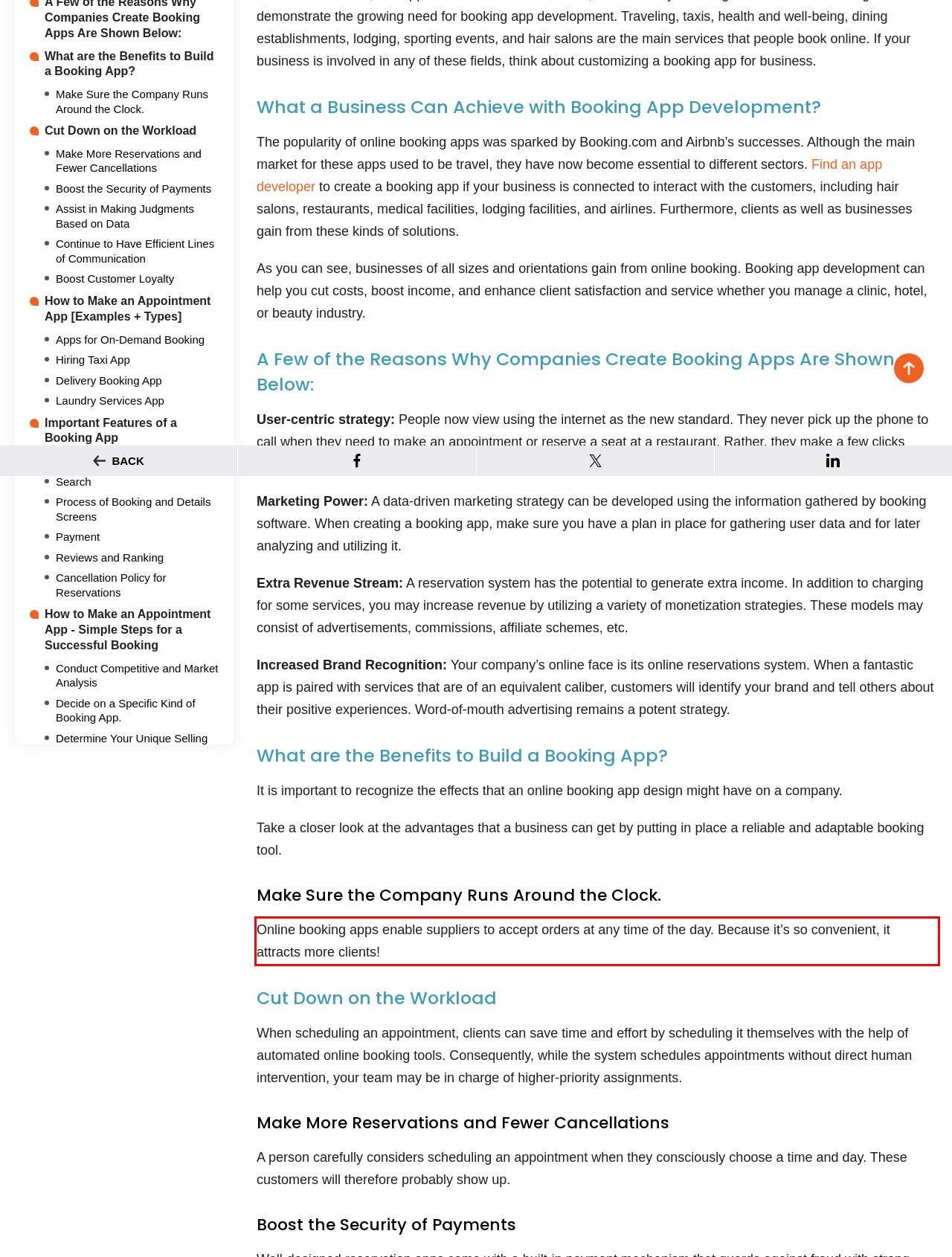There is a screenshot of a webpage with a red bounding box around a UI element. Please use OCR to extract the text within the red bounding box.

Online booking apps enable suppliers to accept orders at any time of the day. Because it’s so convenient, it attracts more clients!